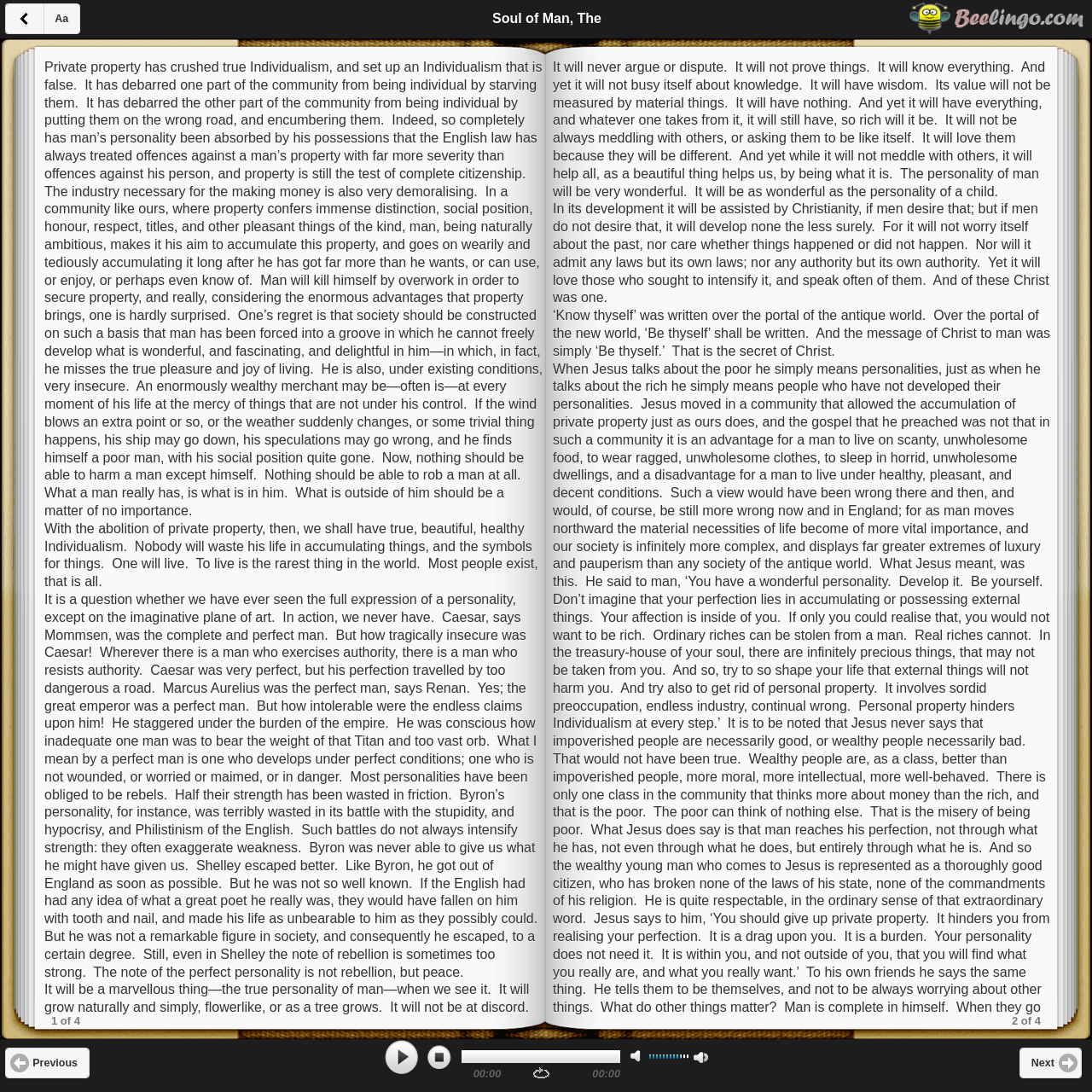Give an in-depth explanation of the webpage layout and content.

This webpage appears to be an audiobook player with a focus on the book "The Soul of Man" by Oscar Wilde. At the top of the page, there are two links, "Back" and "Aa", which are likely navigation buttons. Below these links, there is a heading with the title of the book, "The Soul of Man, The".

The main content of the page is a long passage of text, divided into four sections, which appears to be an excerpt from the book. The text discusses the concept of individualism and how it is affected by private property. The passage is quite philosophical and poetic, with the author arguing that true individualism can only be achieved when people are free from the burdens of material possessions.

Below the text, there are navigation buttons to move through the audiobook, including "Previous", "Next", and playback controls such as "play", "stop", "mute", and "max volume". There is also a display showing the current time of the audiobook, "00:00". Additionally, there are links to repeat the current section and to move to the next or previous section.

At the bottom of the page, there are two links, "1 of 4" and "2 of 4", which likely indicate that the audiobook is divided into four sections. Overall, the webpage appears to be a simple and functional audiobook player with a focus on the text of the book.